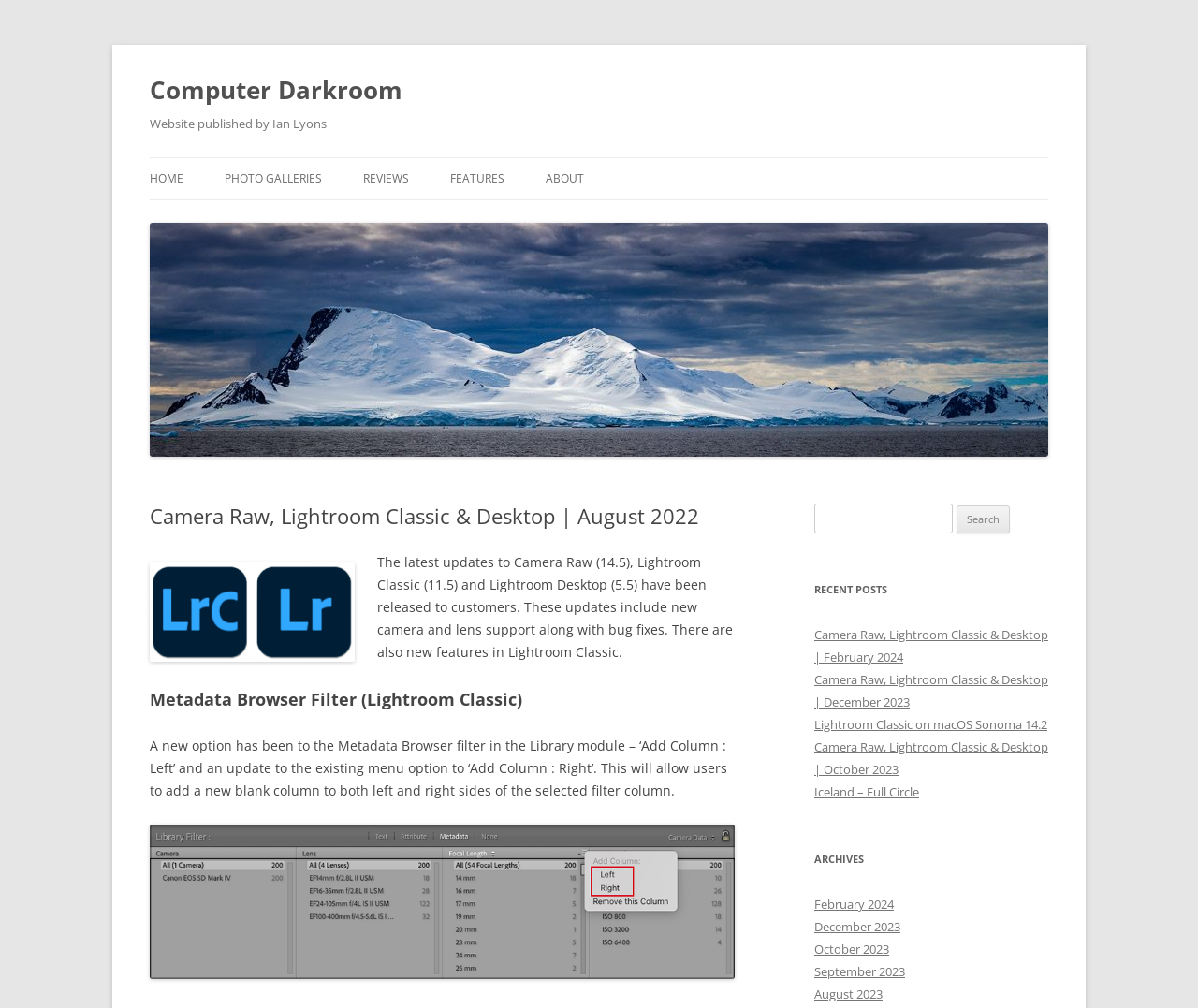Using the provided element description, identify the bounding box coordinates as (top-left x, top-left y, bottom-right x, bottom-right y). Ensure all values are between 0 and 1. Description: October 2023

[0.68, 0.933, 0.742, 0.95]